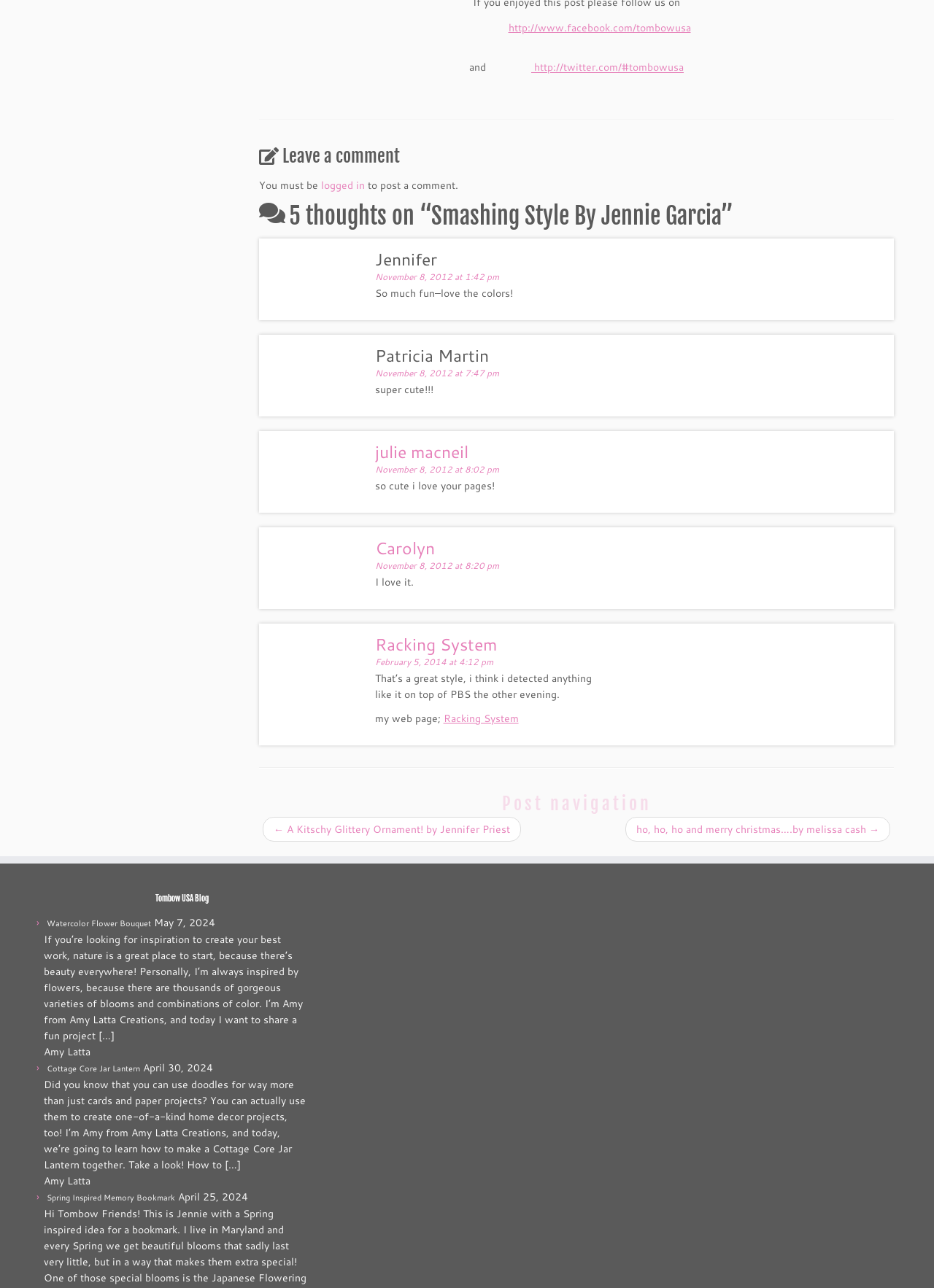What is the name of the blog?
Based on the image, respond with a single word or phrase.

Tombow USA Blog